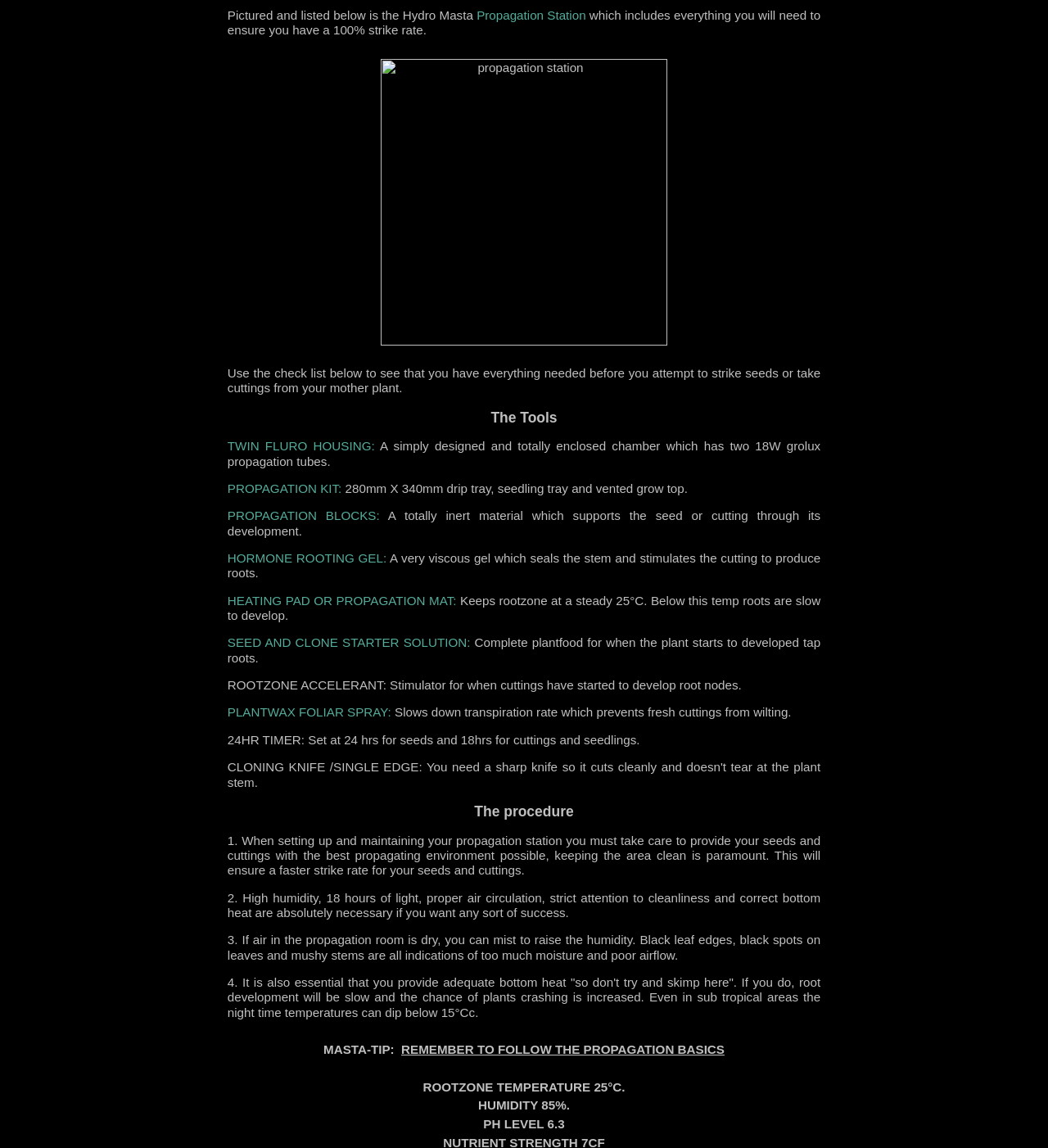Provide the bounding box coordinates, formatted as (top-left x, top-left y, bottom-right x, bottom-right y), with all values being floating point numbers between 0 and 1. Identify the bounding box of the UI element that matches the description: PROPAGATION KIT:

[0.217, 0.419, 0.326, 0.432]